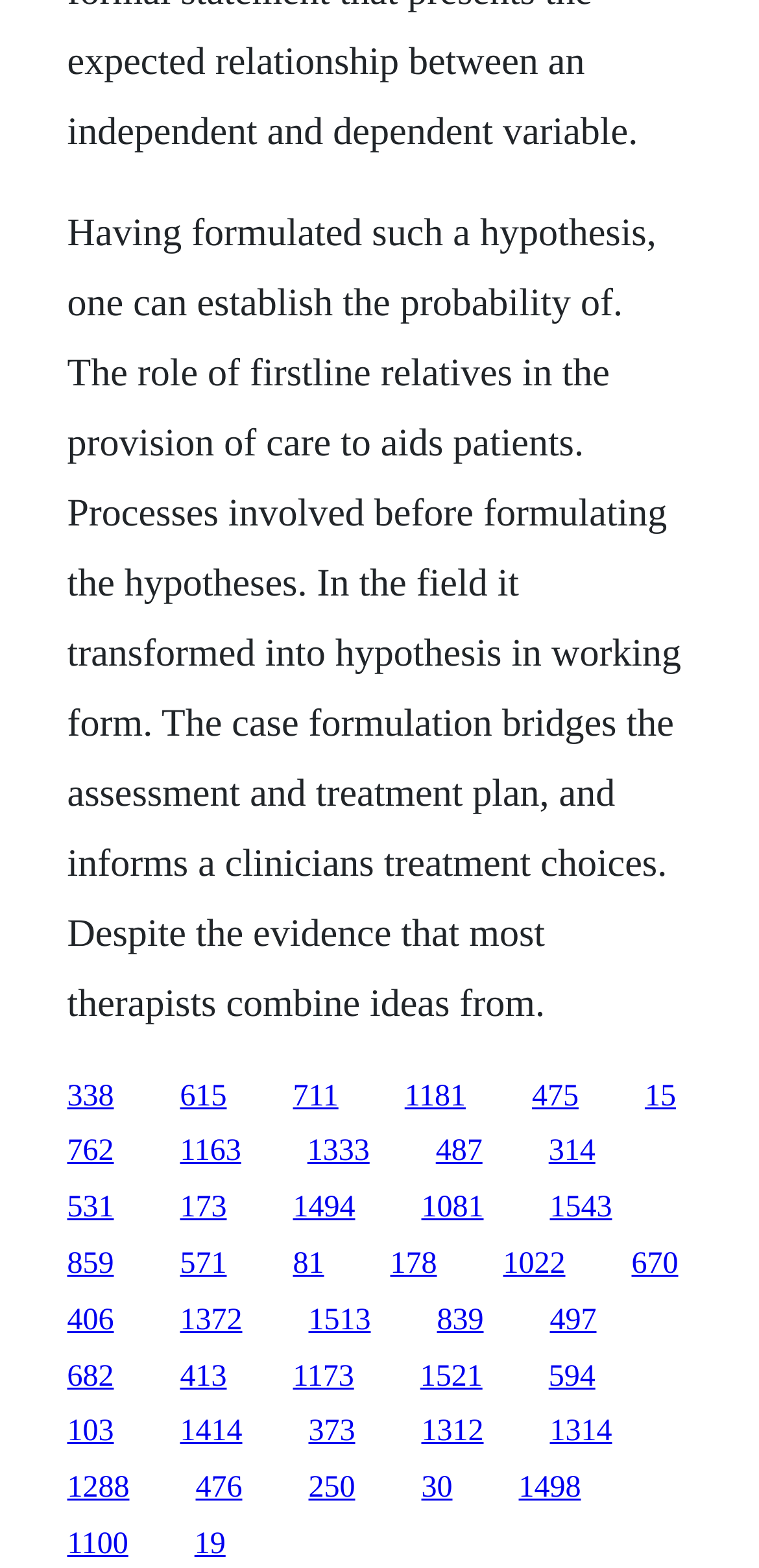Refer to the image and provide an in-depth answer to the question: 
Is the text discussing a specific field?

The text mentions 'In the field it transformed into hypothesis in working form.' This suggests that the text is discussing a specific field, although the exact field is not specified.